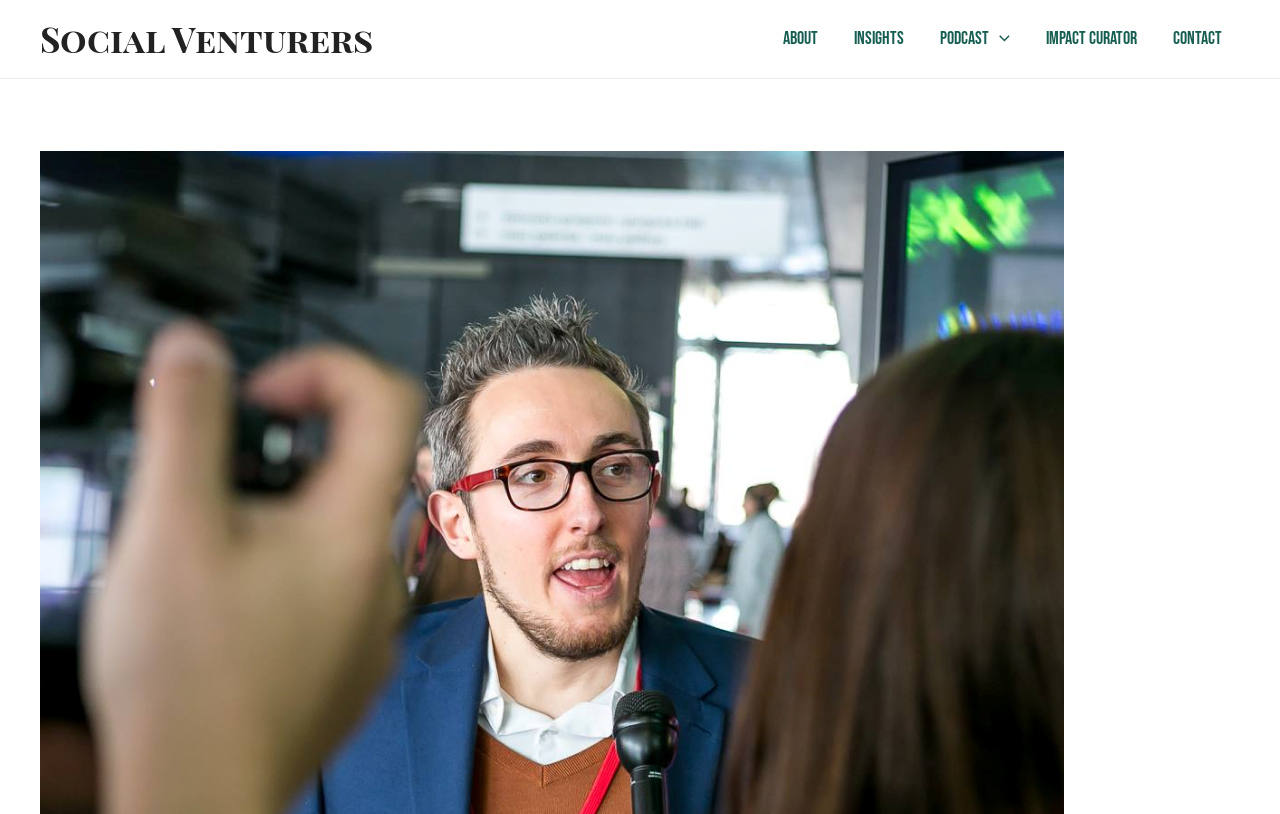How many main menu items are there in the navigation?
Craft a detailed and extensive response to the question.

The navigation 'Site Navigation: Primary Menu' contains 5 main menu items which are 'About', 'Insights', 'Podcast Menu Toggle', 'Impact Curator', and 'Contact'.